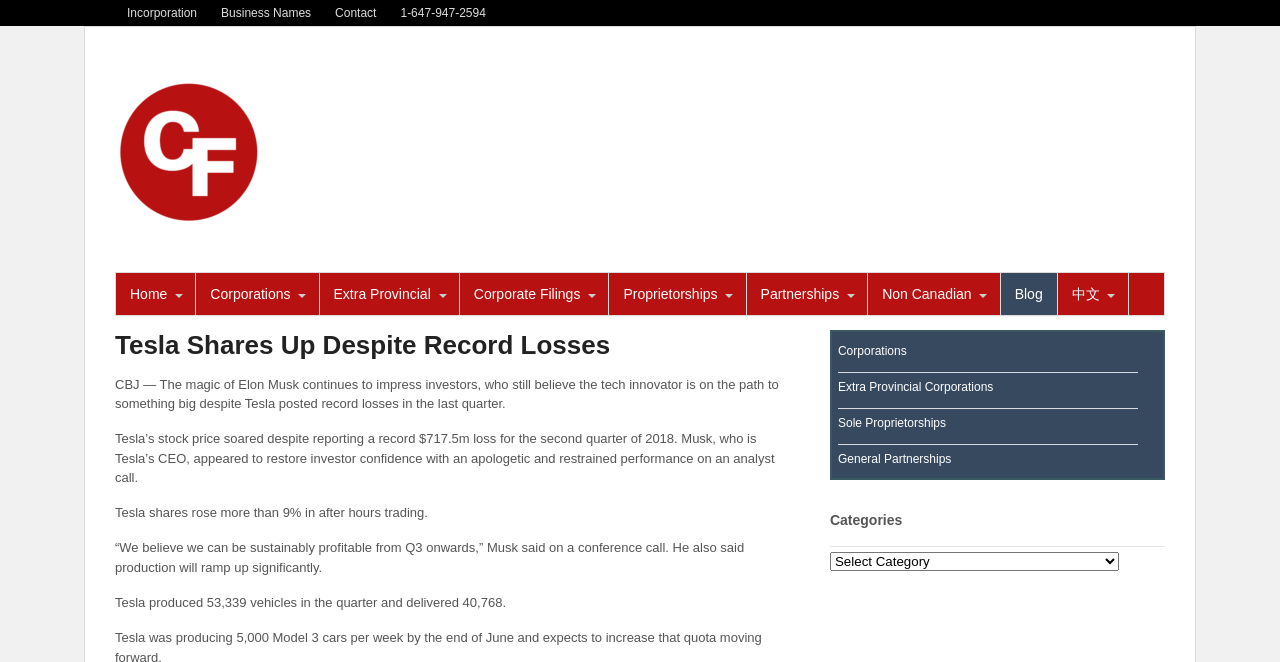What is the company name mentioned in the article?
Can you offer a detailed and complete answer to this question?

The article mentions 'Tesla' as the company that posted record losses in the last quarter of 2018, but its stock price soared despite this.